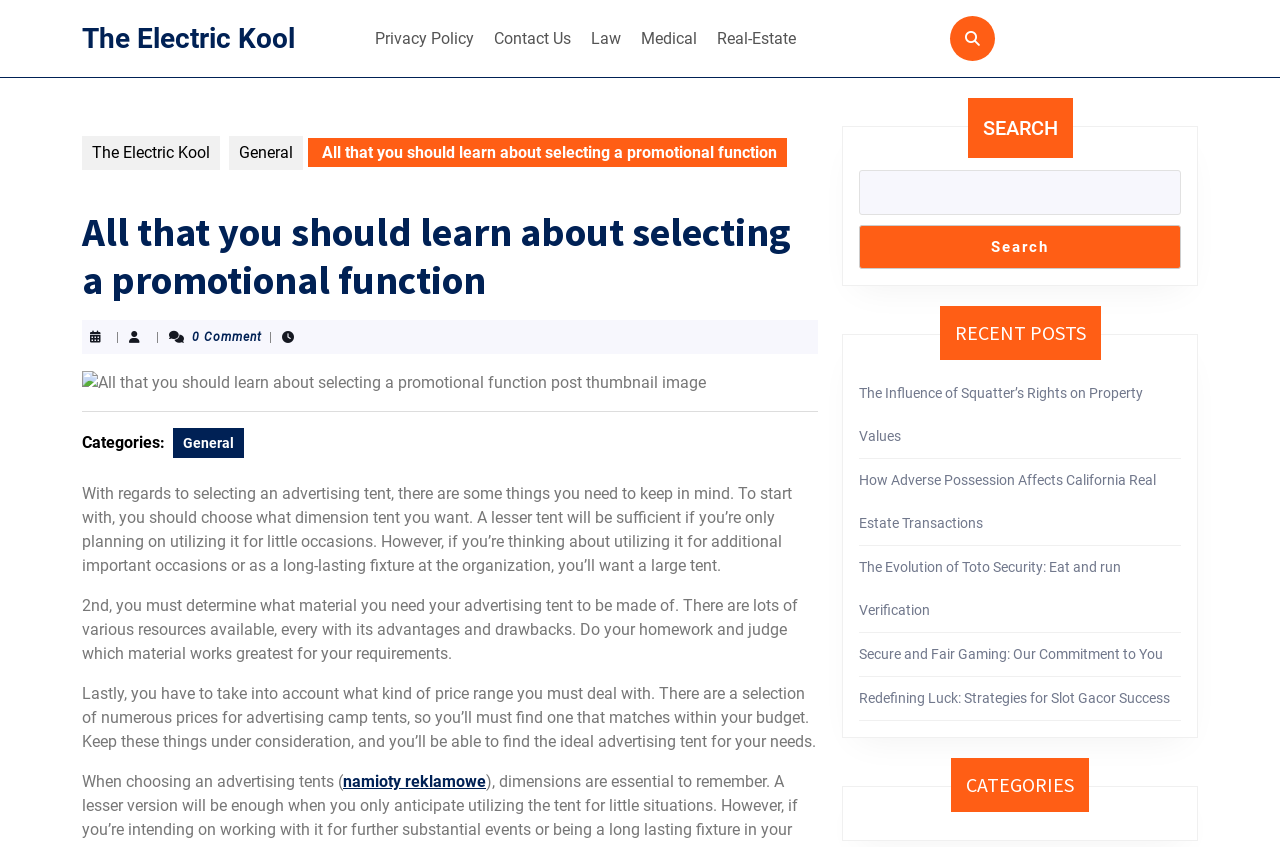Extract the bounding box coordinates of the UI element described by: "rate this book". The coordinates should include four float numbers ranging from 0 to 1, e.g., [left, top, right, bottom].

None